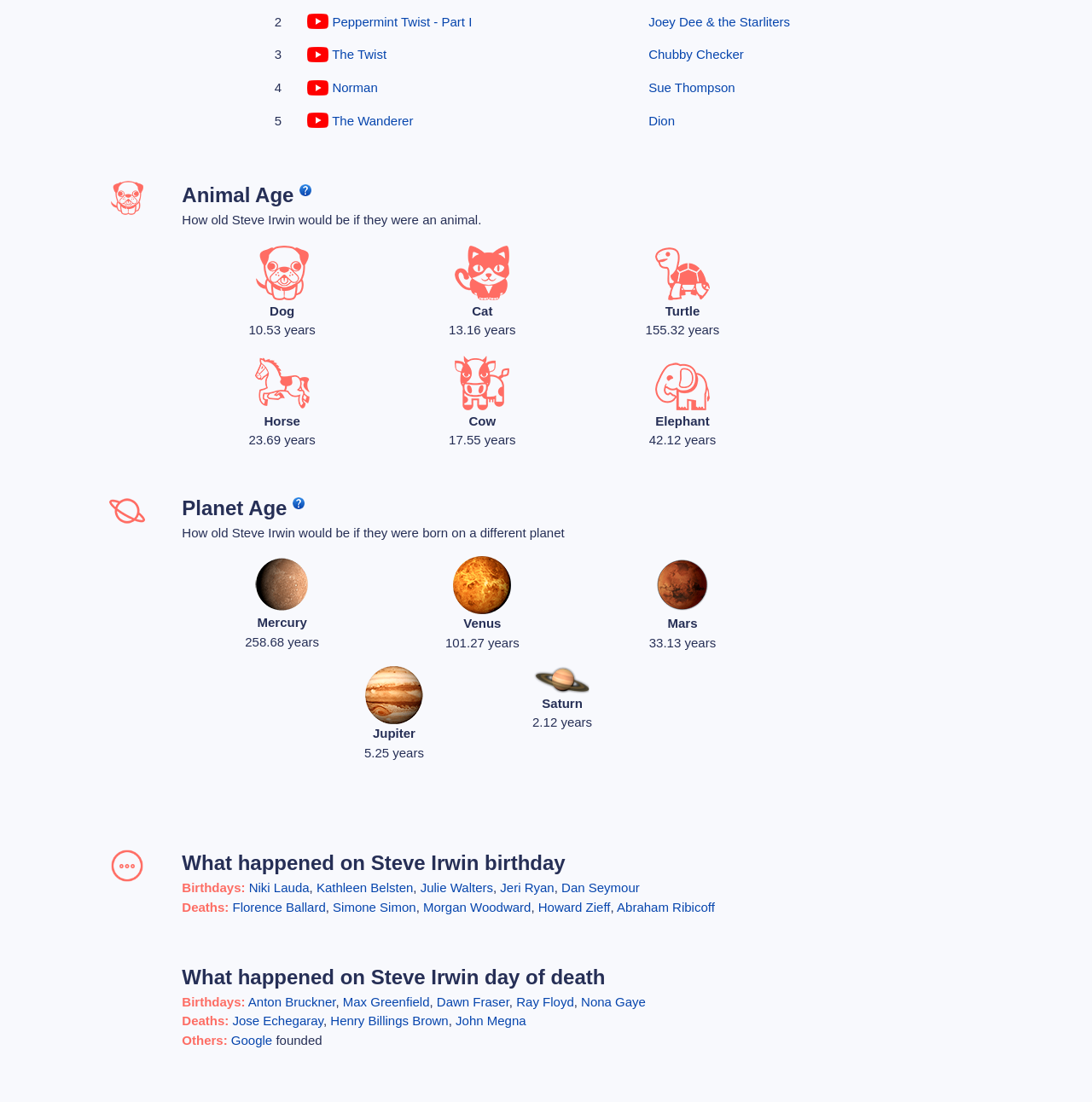What is the name of the person whose birthday is mentioned alongside Steve Irwin's?
Look at the screenshot and provide an in-depth answer.

In the 'What happened on Steve Irwin birthday' section, it is mentioned that Niki Lauda's birthday is on the same day as Steve Irwin's.